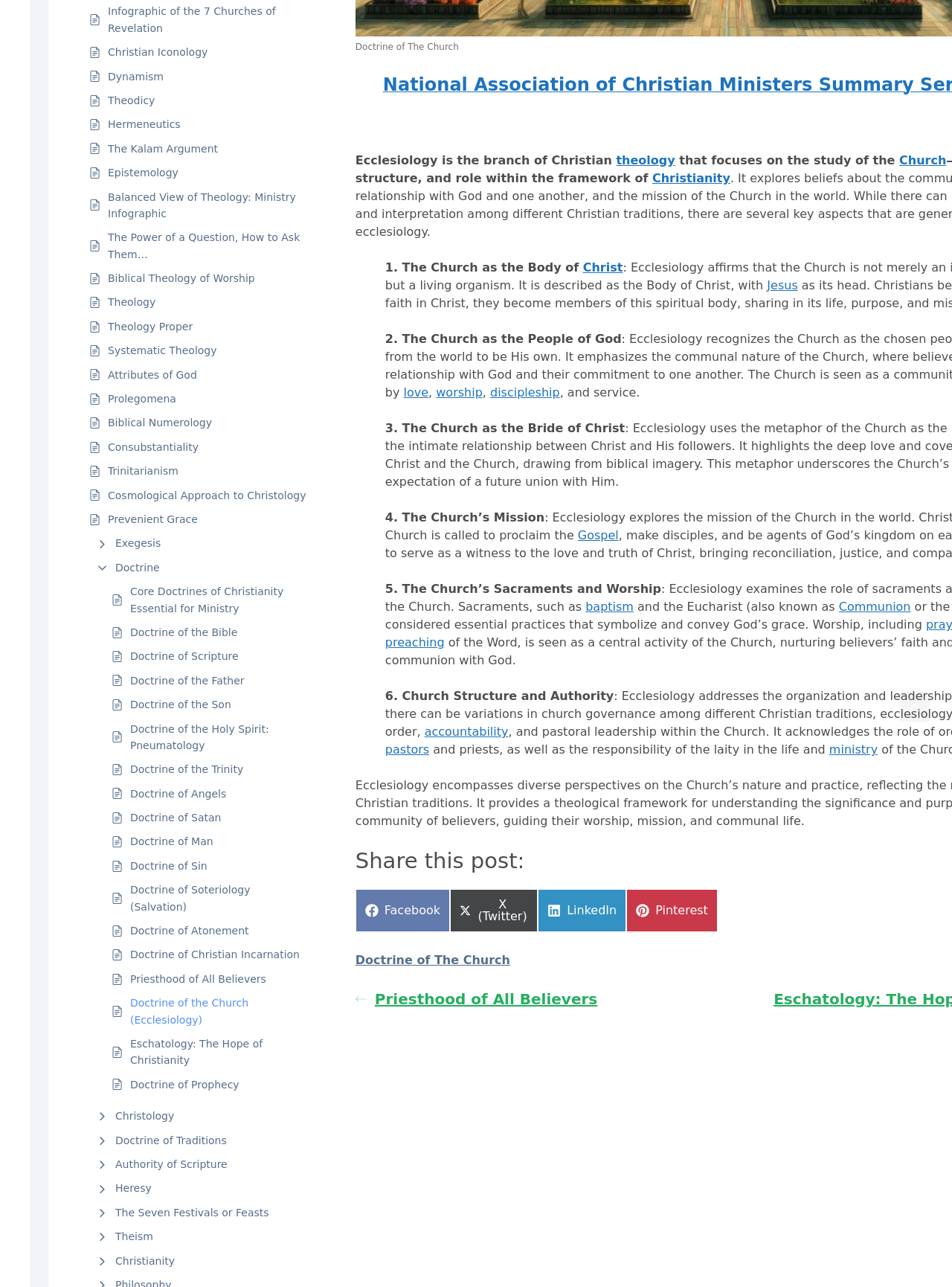Please determine the bounding box coordinates for the element that should be clicked to follow these instructions: "Log in".

None